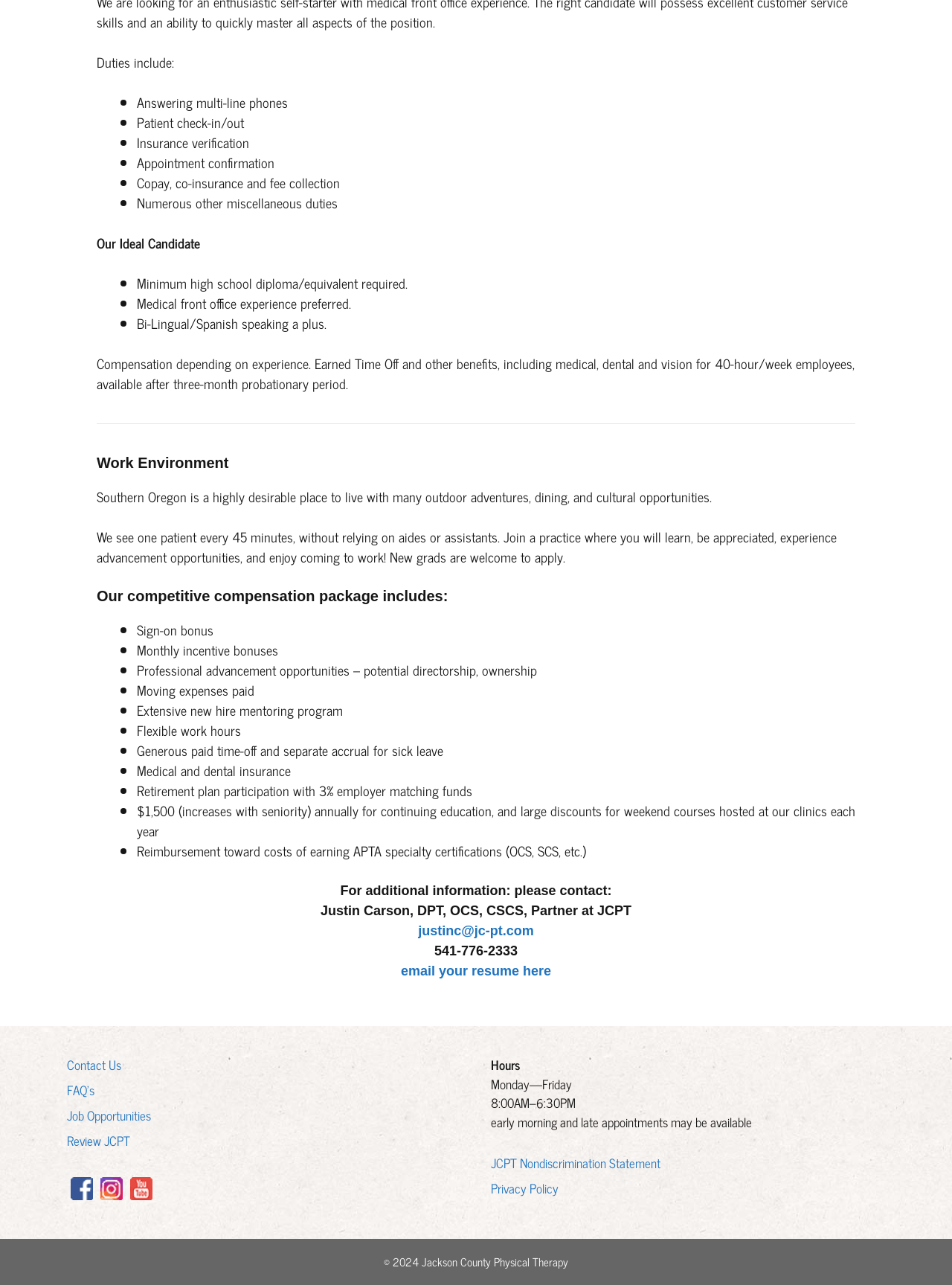How can I contact for additional information?
Please provide a comprehensive answer based on the information in the image.

According to the webpage, for additional information, I can contact Justin Carson, DPT, OCS, CSCS, Partner at JCPT, via email at justinc@jc-pt.com or by phone at 541-776-2333.